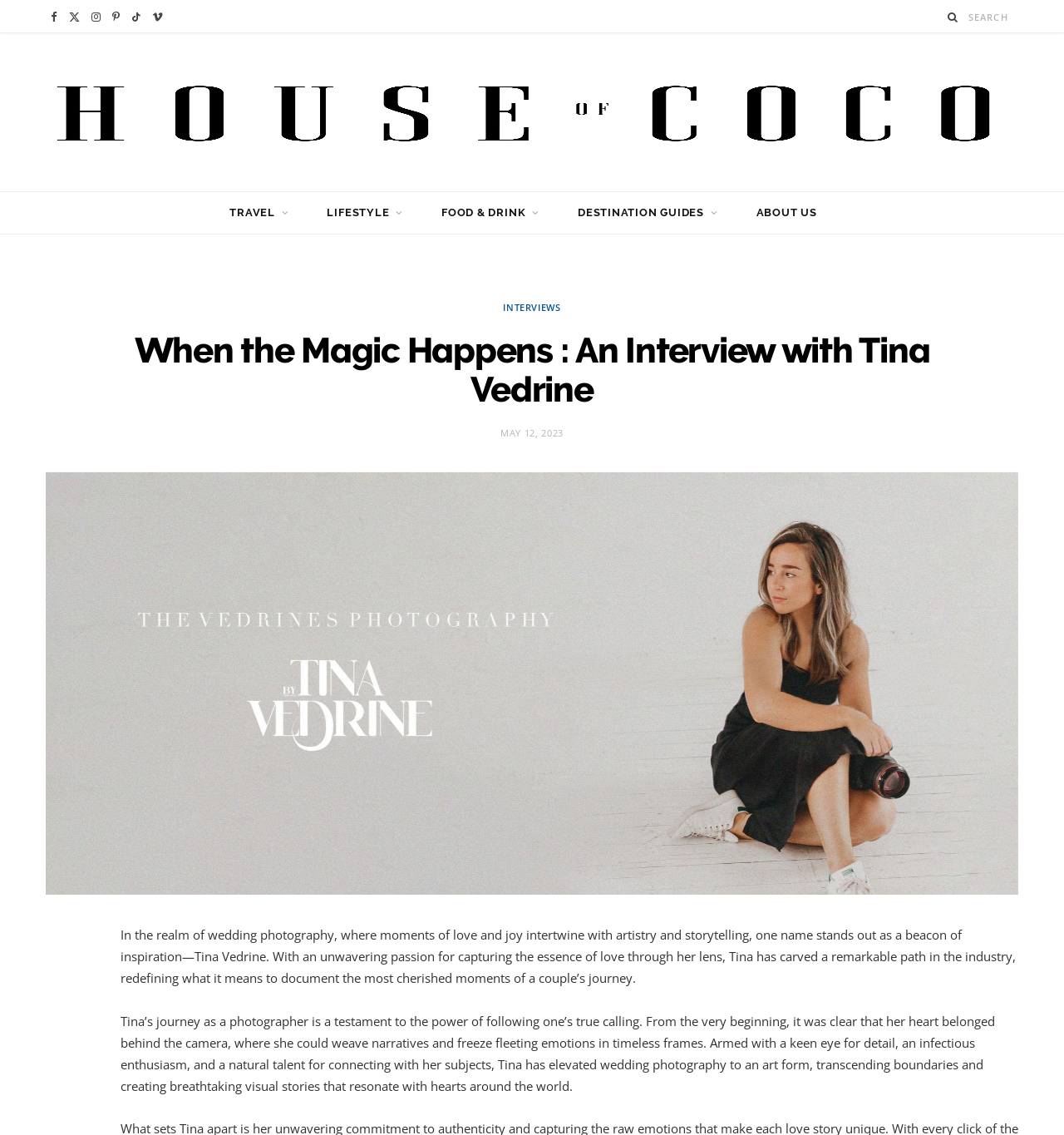Detail the various sections and features present on the webpage.

This webpage is an interview article featuring Tina Vedrine, a renowned wedding photographer. At the top left corner, there are five social media links, including Facebook, Twitter, Instagram, Pinterest, and TikTok, followed by a search button and a search box. On the top right corner, there is a link to the House Of Coco Magazine, accompanied by its logo.

Below the top section, there are five main navigation links: TRAVEL, LIFESTYLE, FOOD & DRINK, DESTINATION GUIDES, and ABOUT US. These links are positioned horizontally across the page.

The main content of the article is divided into sections. The title "When the Magic Happens : An Interview with Tina Vedrine" is prominently displayed, followed by a link to the publication date, "MAY 12, 2023". Below the title, there is a large image that spans the width of the page.

The article itself is divided into two paragraphs. The first paragraph introduces Tina Vedrine and her work in wedding photography, highlighting her passion and artistry. The second paragraph delves deeper into Tina's journey as a photographer, describing her natural talent, enthusiasm, and ability to connect with her subjects.

At the bottom of the page, there are social media sharing links, including Facebook, Twitter, Pinterest, and another unknown platform. The text "SHARE" is displayed above these links.